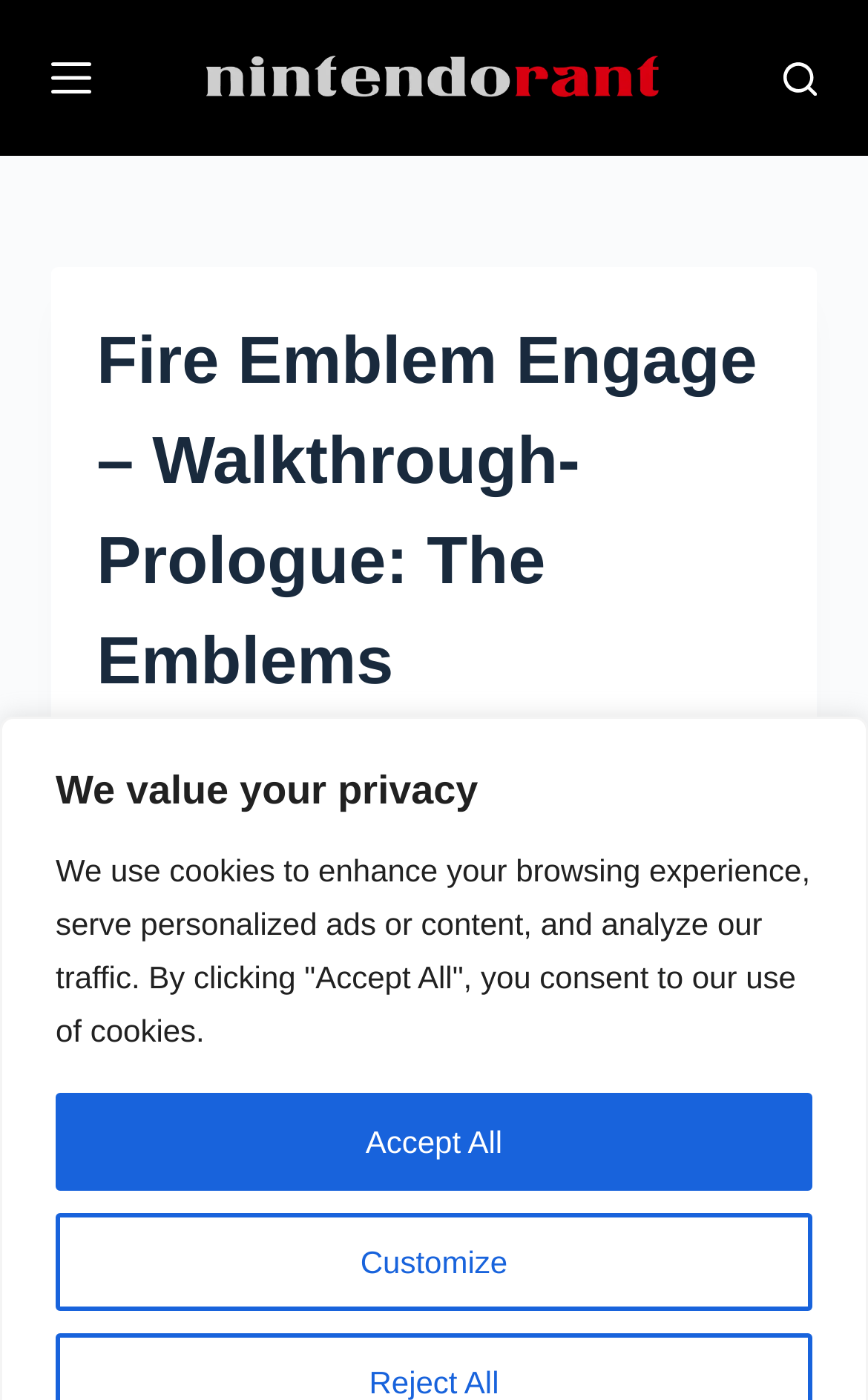Given the description of the UI element: "parent_node: JOHN", predict the bounding box coordinates in the form of [left, top, right, bottom], with each value being a float between 0 and 1.

[0.111, 0.539, 0.175, 0.578]